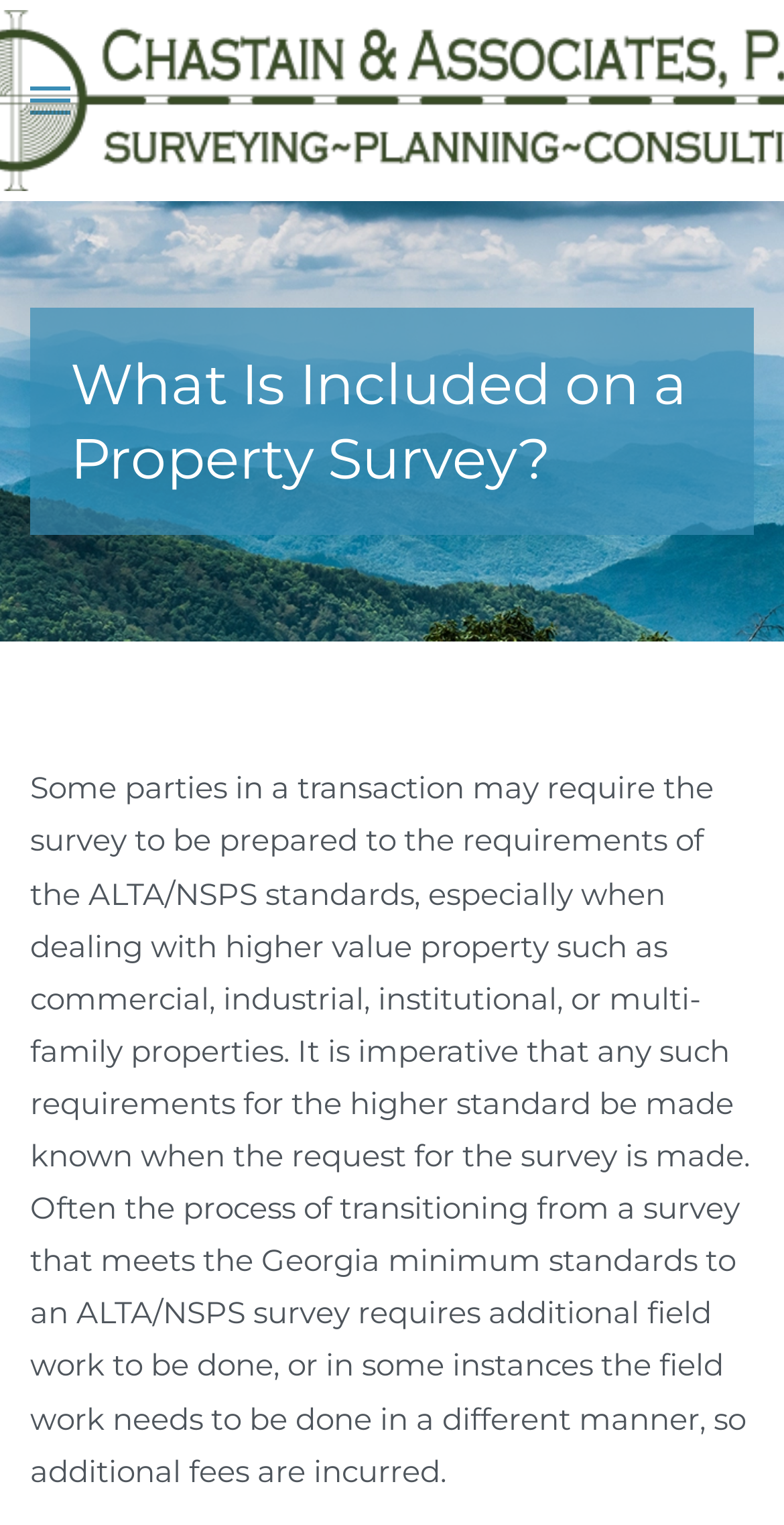What is the main topic of the webpage?
Please give a detailed and elaborate answer to the question based on the image.

The webpage appears to be discussing what is included on a property survey, with a focus on the requirements of ALTA/NSPS standards, indicating that the main topic is property survey.